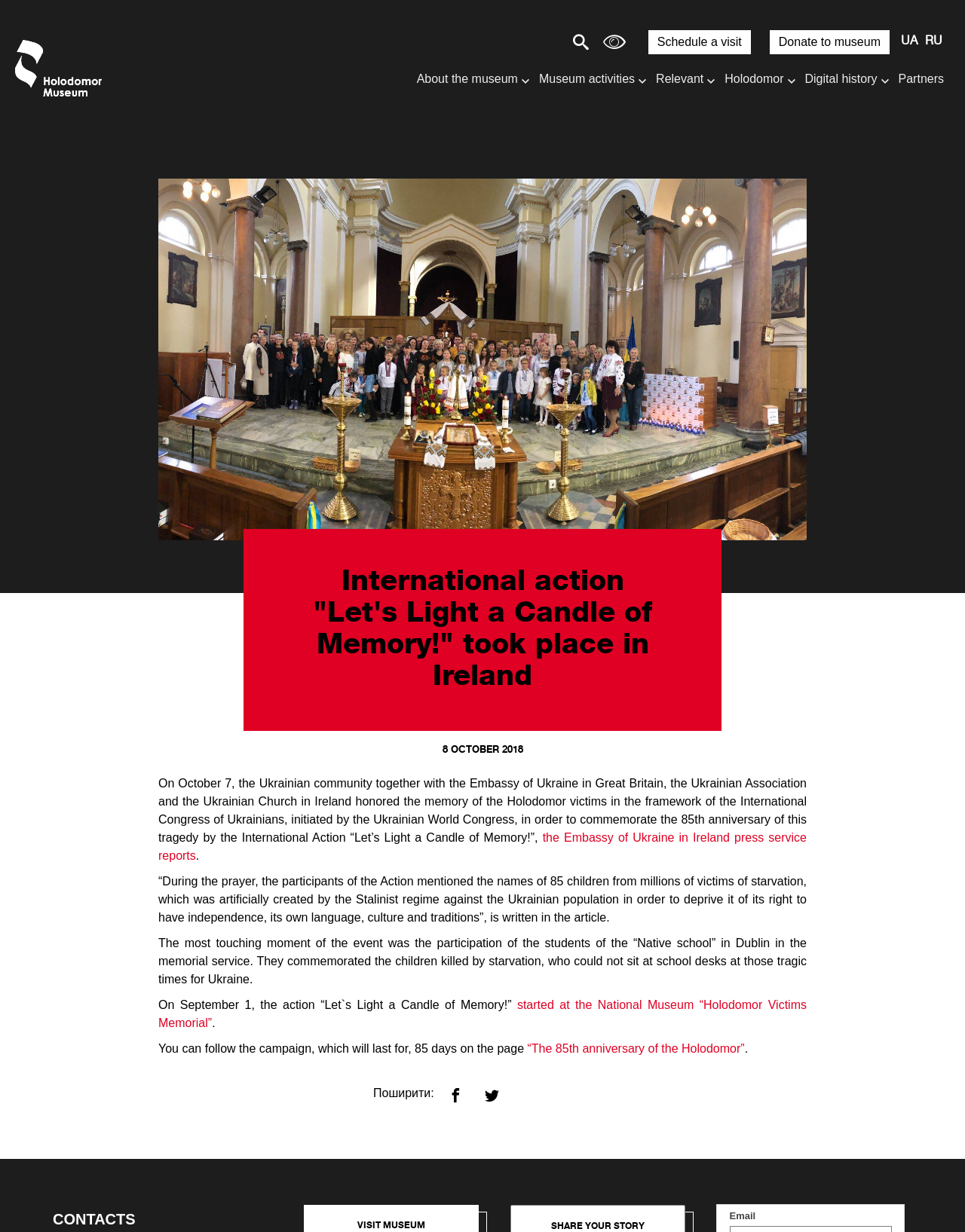Determine the bounding box coordinates of the clickable region to follow the instruction: "Search for something".

[0.351, 0.026, 0.508, 0.042]